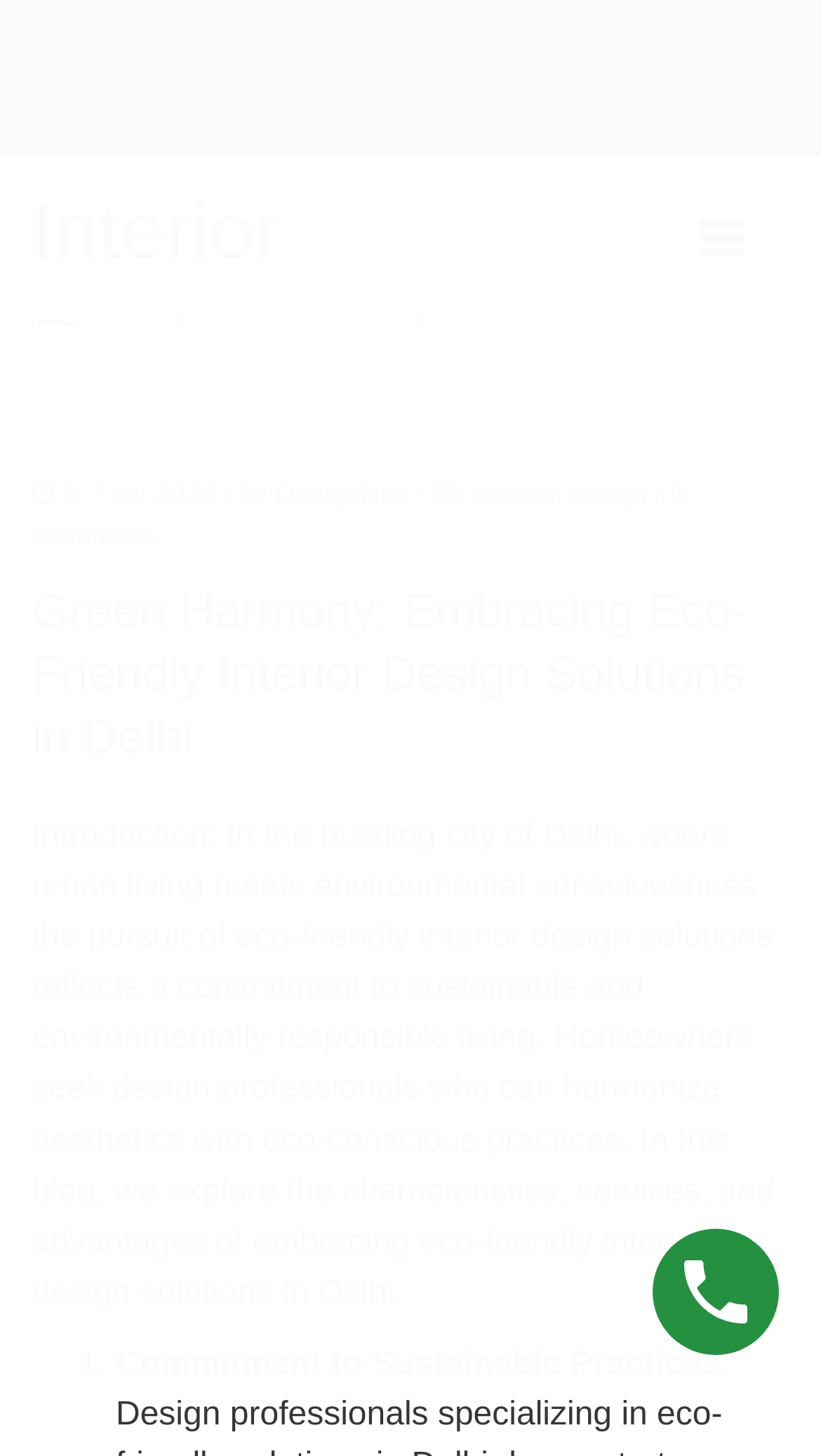Locate and provide the bounding box coordinates for the HTML element that matches this description: "Interior design".

[0.577, 0.328, 0.788, 0.36]